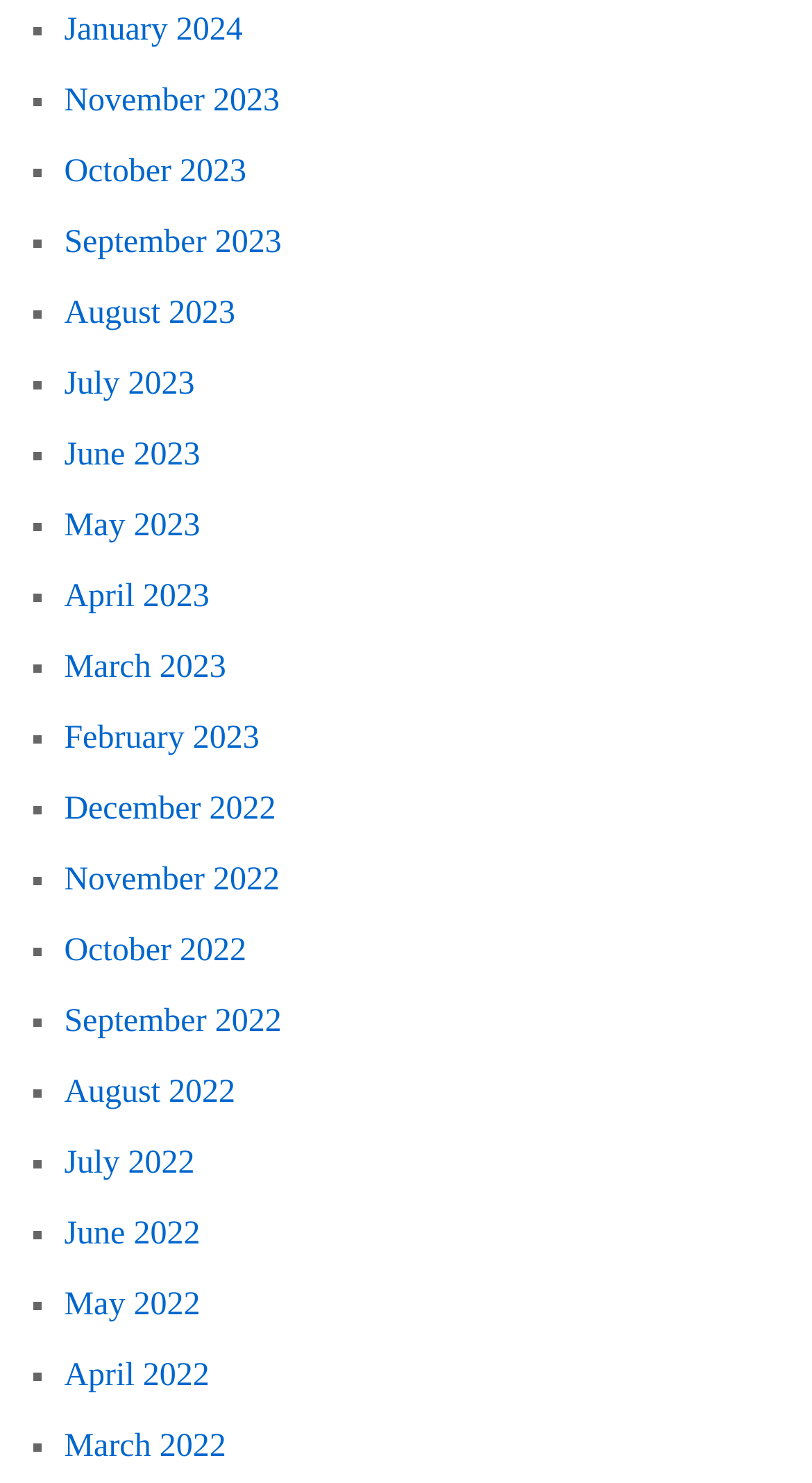Find and specify the bounding box coordinates that correspond to the clickable region for the instruction: "View January 2024".

[0.079, 0.008, 0.299, 0.032]